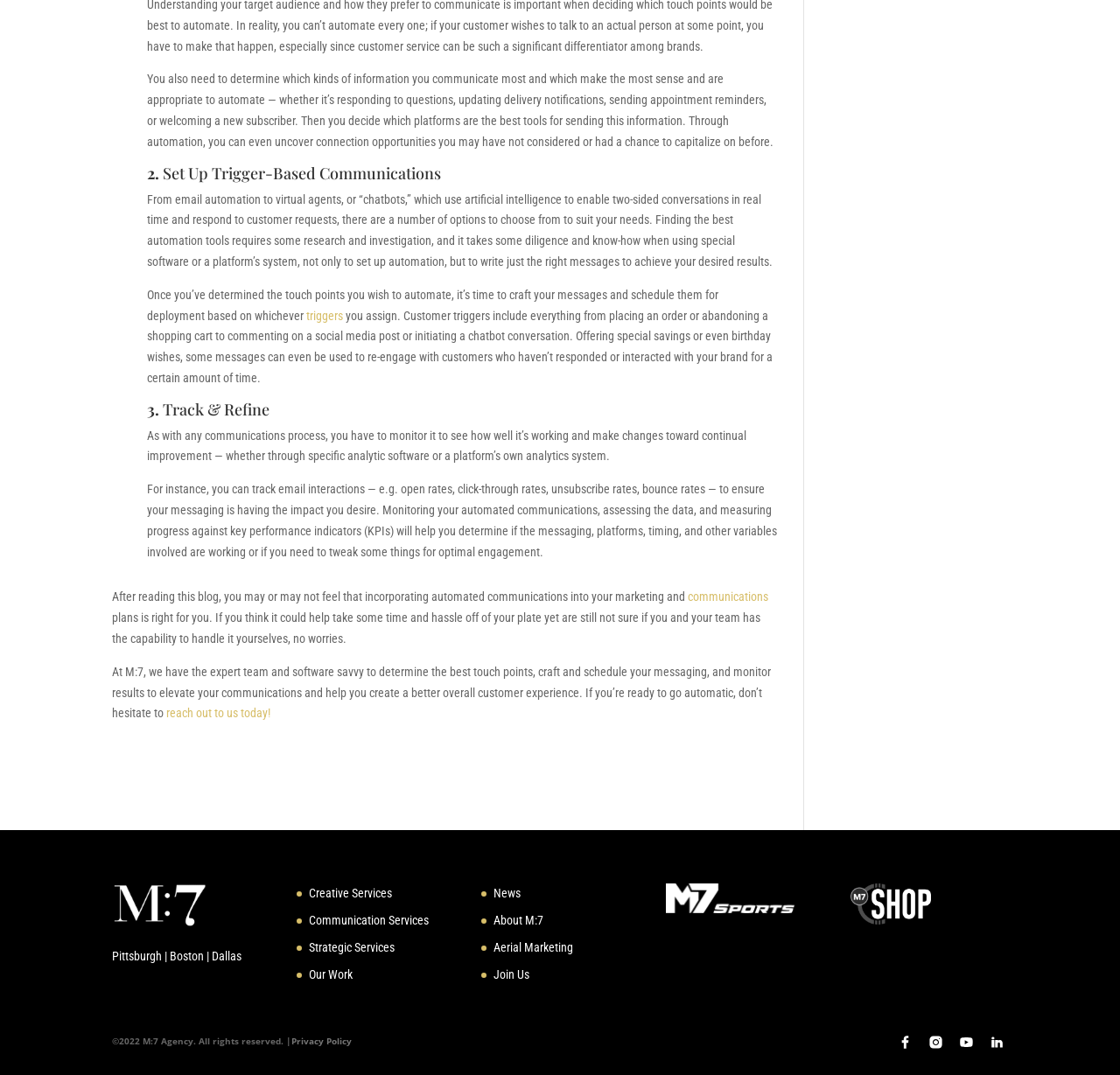Determine the bounding box coordinates of the element's region needed to click to follow the instruction: "Learn about Creative Services". Provide these coordinates as four float numbers between 0 and 1, formatted as [left, top, right, bottom].

[0.276, 0.824, 0.35, 0.838]